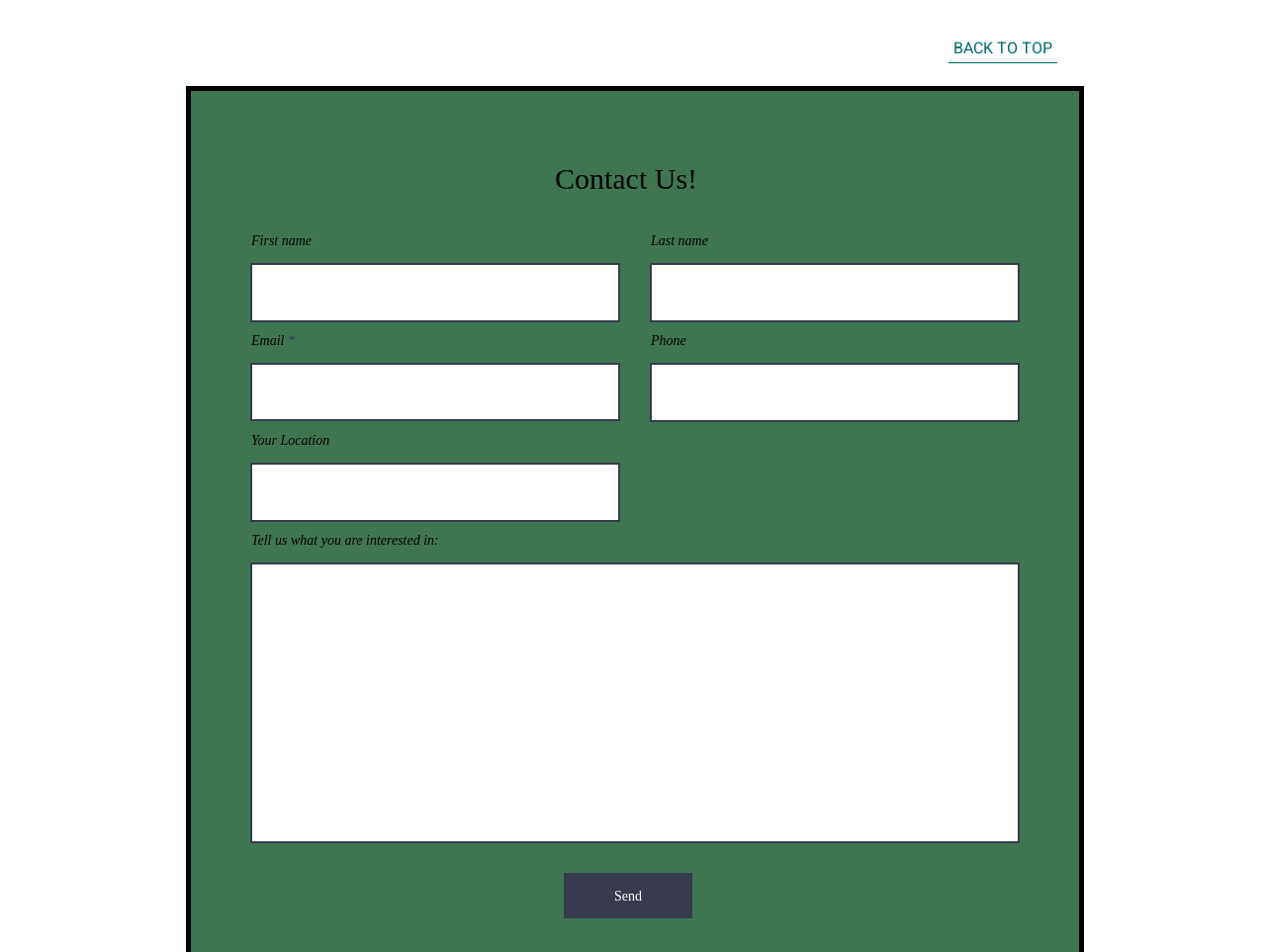Specify the bounding box coordinates of the region I need to click to perform the following instruction: "Click the 'Send' button". The coordinates must be four float numbers in the range of 0 to 1, i.e., [left, top, right, bottom].

[0.445, 0.917, 0.547, 0.965]